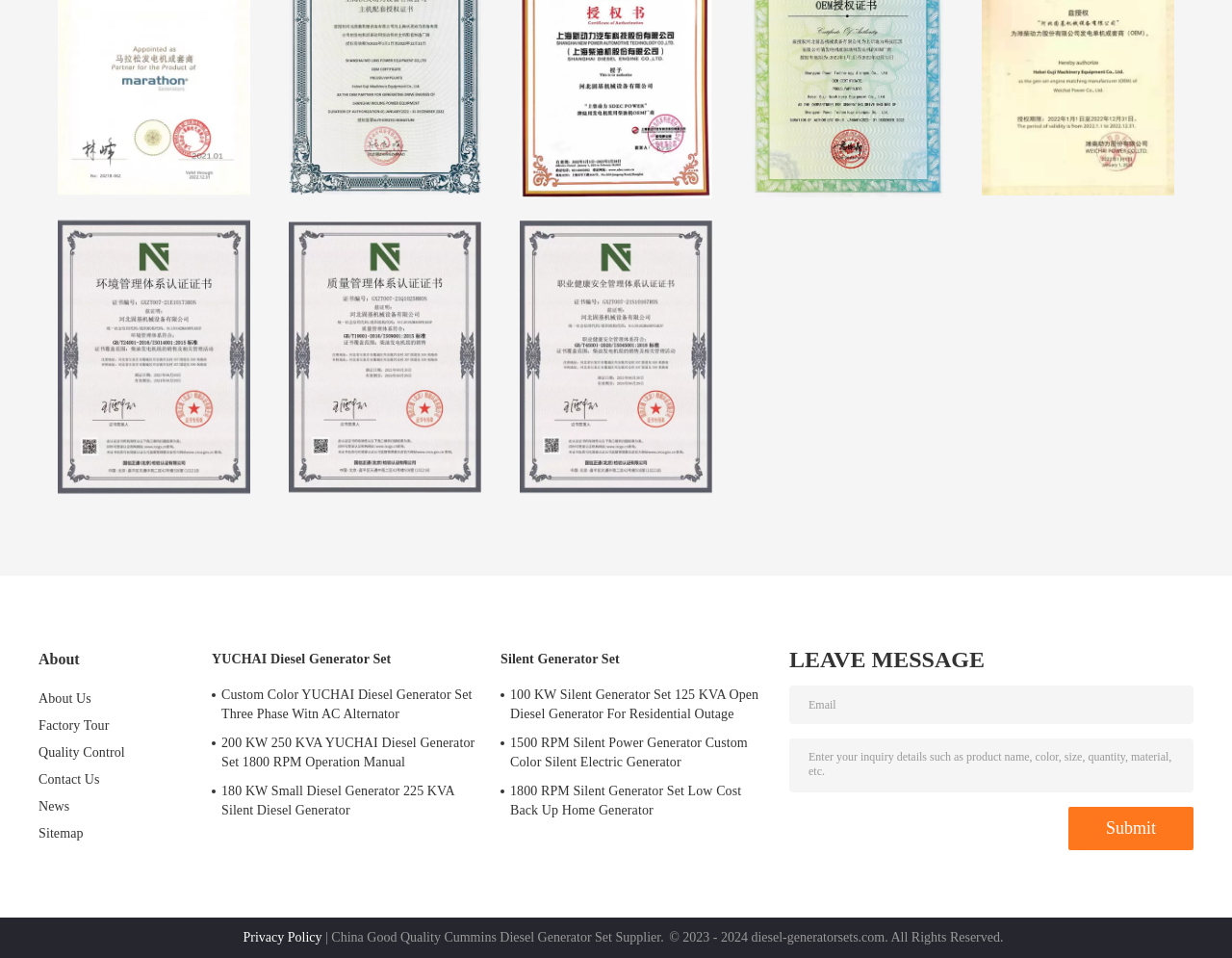What is the purpose of the textbox with the label 'Email'?
Please provide a detailed and comprehensive answer to the question.

The textbox with the label 'Email' is likely used to enter an email address, possibly for contacting the company or leaving a message. This can be inferred from the label 'Email' and the context of the webpage, which appears to be a company website.